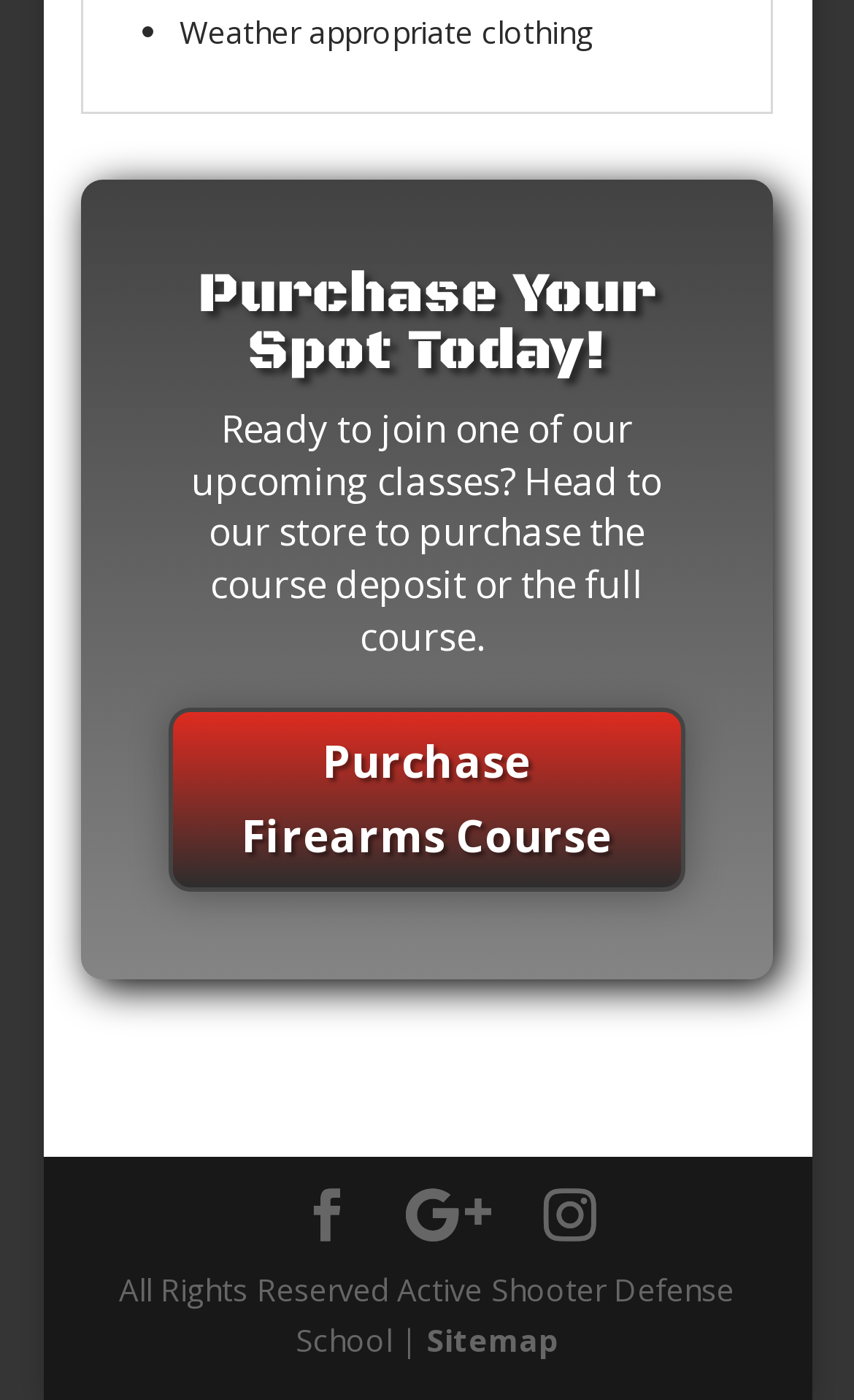What is the recommended clothing for the class?
Use the information from the screenshot to give a comprehensive response to the question.

The webpage suggests wearing weather appropriate clothing, which implies that the class may be held outdoors or in a setting where weather conditions need to be considered.